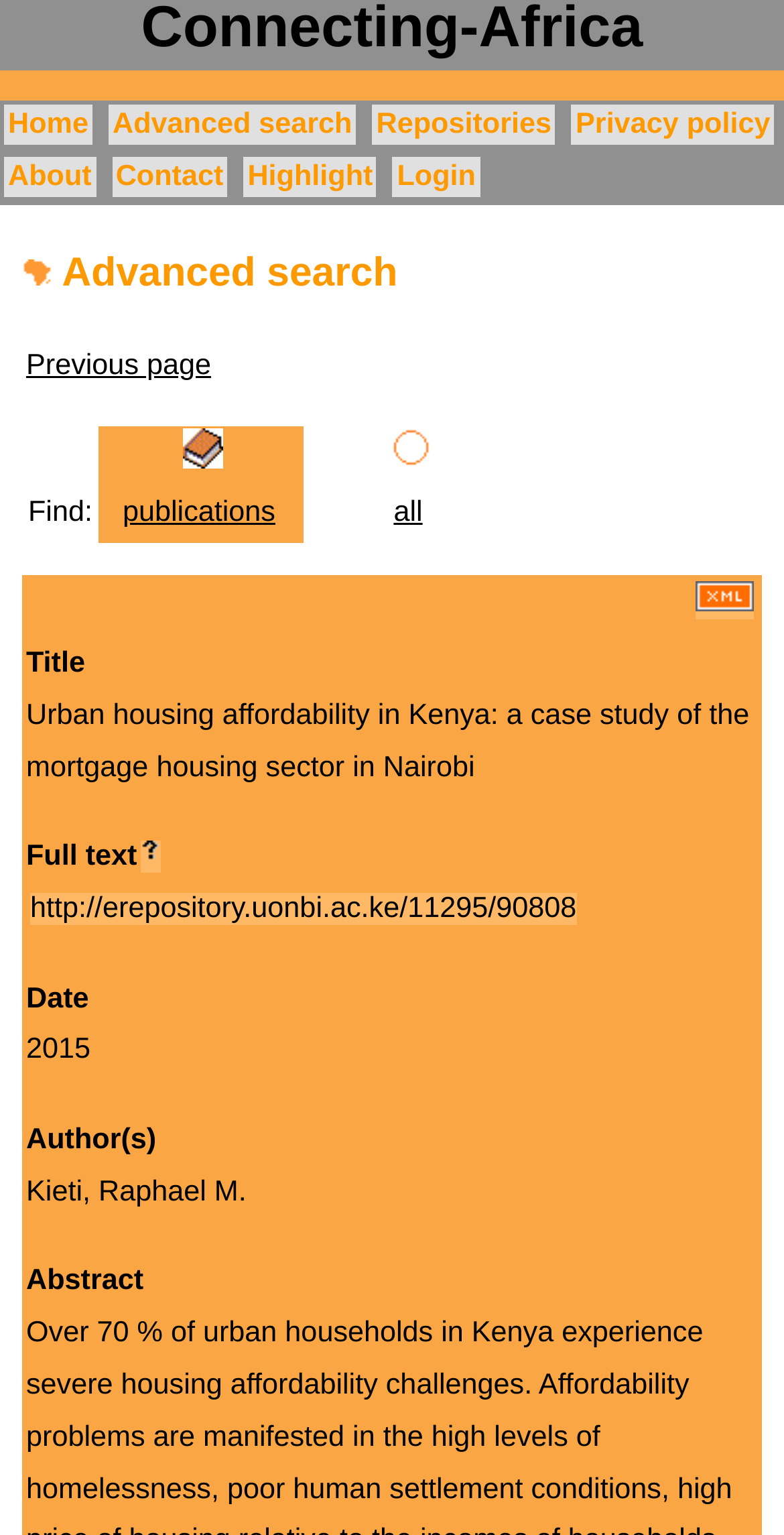Using details from the image, please answer the following question comprehensively:
How many links are there in the navigation menu?

I counted the number of links in the navigation menu, and there are six links: 'Home', 'Advanced search', 'Repositories', 'Privacy policy', 'About', and 'Contact'.